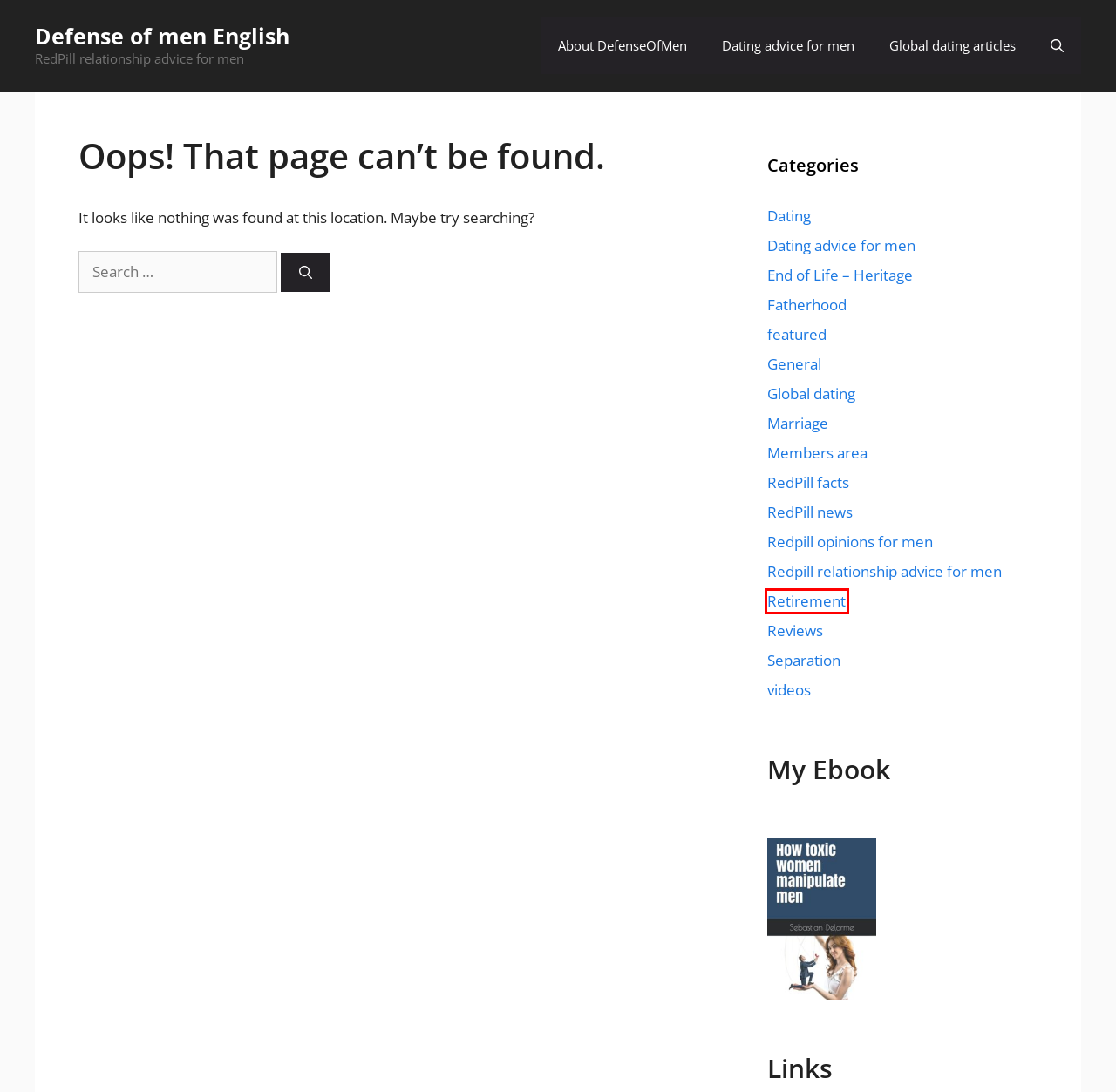Observe the provided screenshot of a webpage with a red bounding box around a specific UI element. Choose the webpage description that best fits the new webpage after you click on the highlighted element. These are your options:
A. Dating advice for men – Defense of men English
B. Fatherhood – Defense of men English
C. Marriage – Defense of men English
D. Retirement – Defense of men English
E. videos – Defense of men English
F. RedPill news – Defense of men English
G. Redpill opinions for men – Defense of men English
H. Defense of men English – RedPill relationship advice for men

D